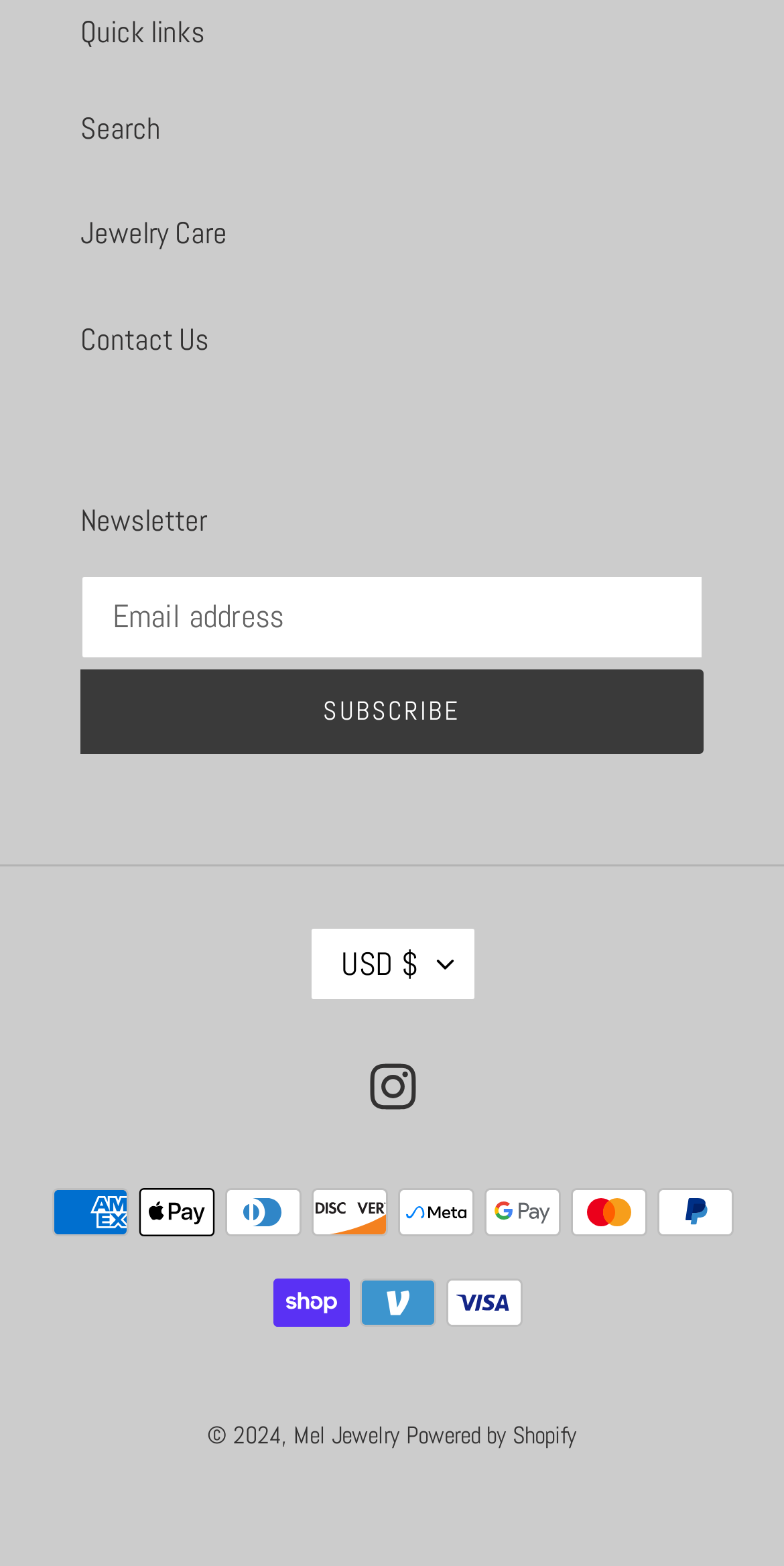What is the year of the copyright?
Please interpret the details in the image and answer the question thoroughly.

The copyright information is located at the bottom of the webpage, and its bounding box coordinates are [0.264, 0.906, 0.374, 0.927]. The OCR text of this element is '© 2024,', which indicates that the year of the copyright is 2024.